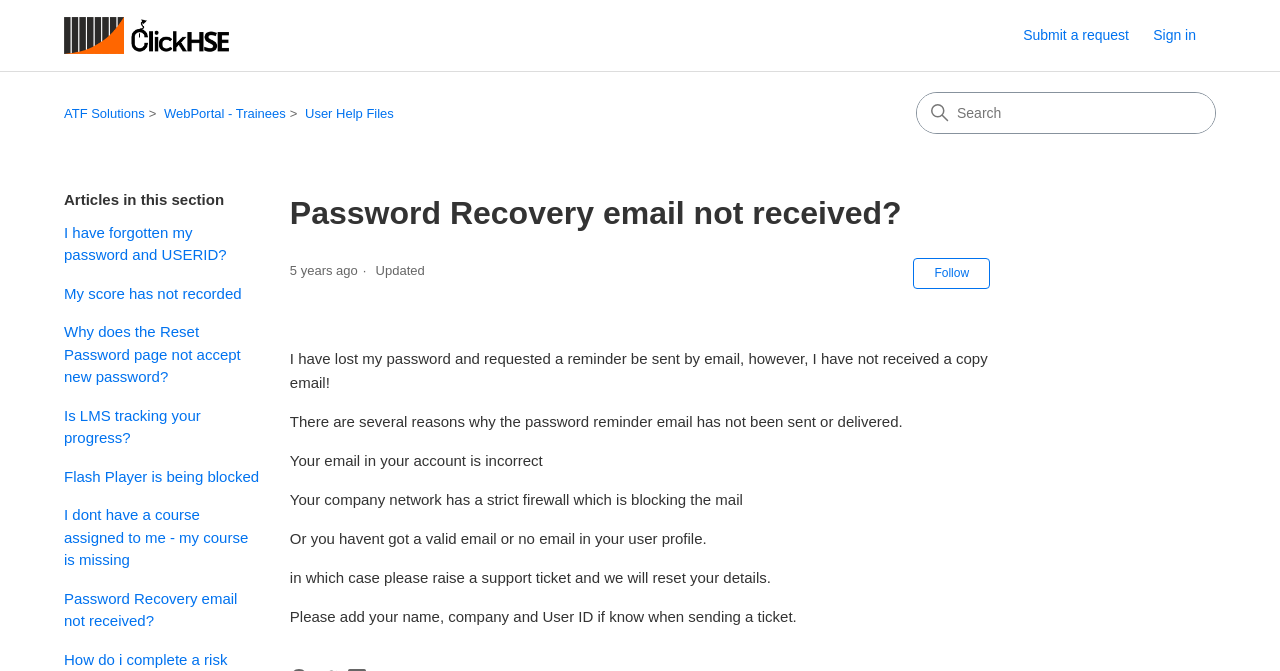Identify and extract the heading text of the webpage.

Password Recovery email not received?